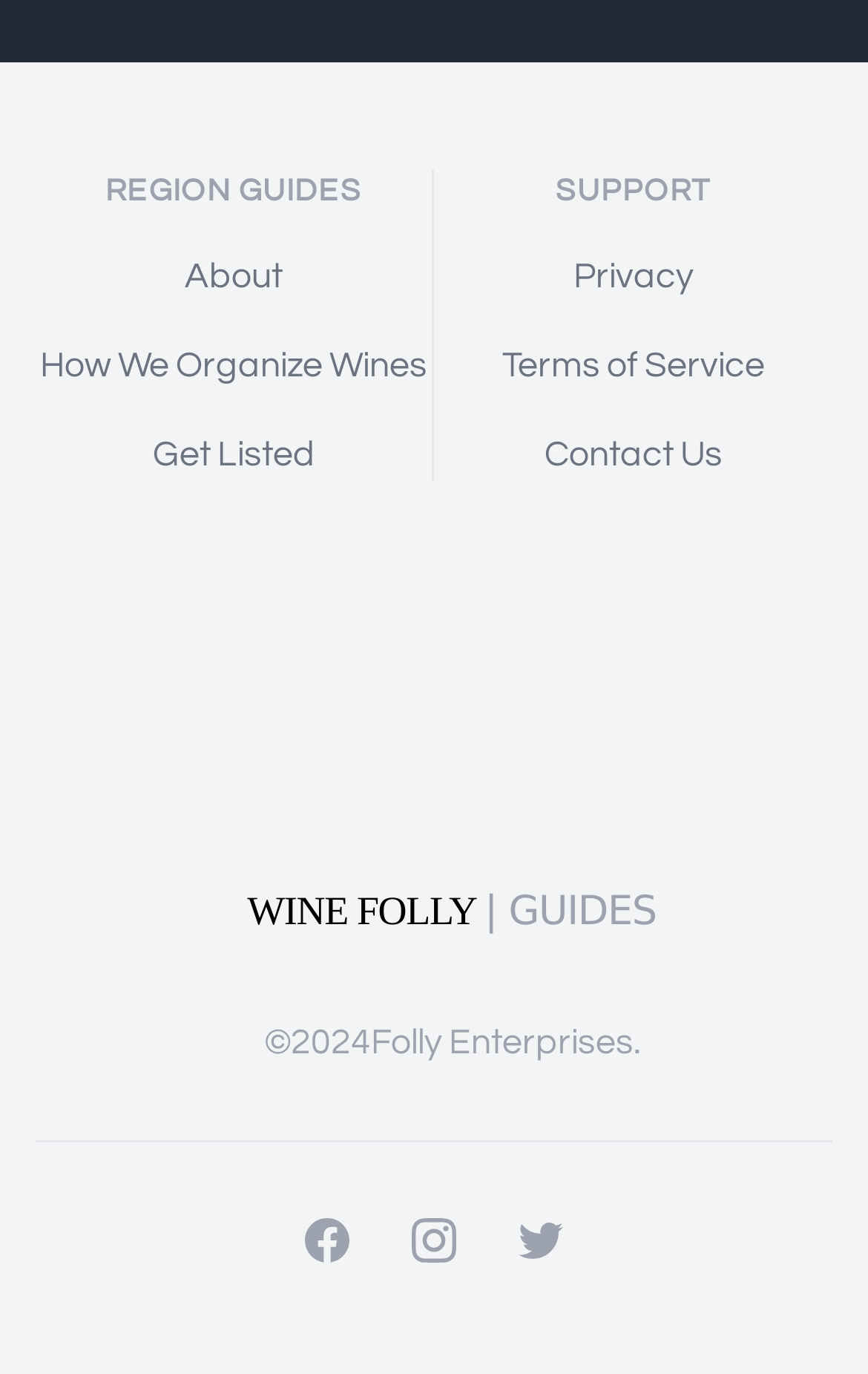Please identify the bounding box coordinates of the element I should click to complete this instruction: 'Check the Privacy policy'. The coordinates should be given as four float numbers between 0 and 1, like this: [left, top, right, bottom].

[0.66, 0.188, 0.799, 0.214]